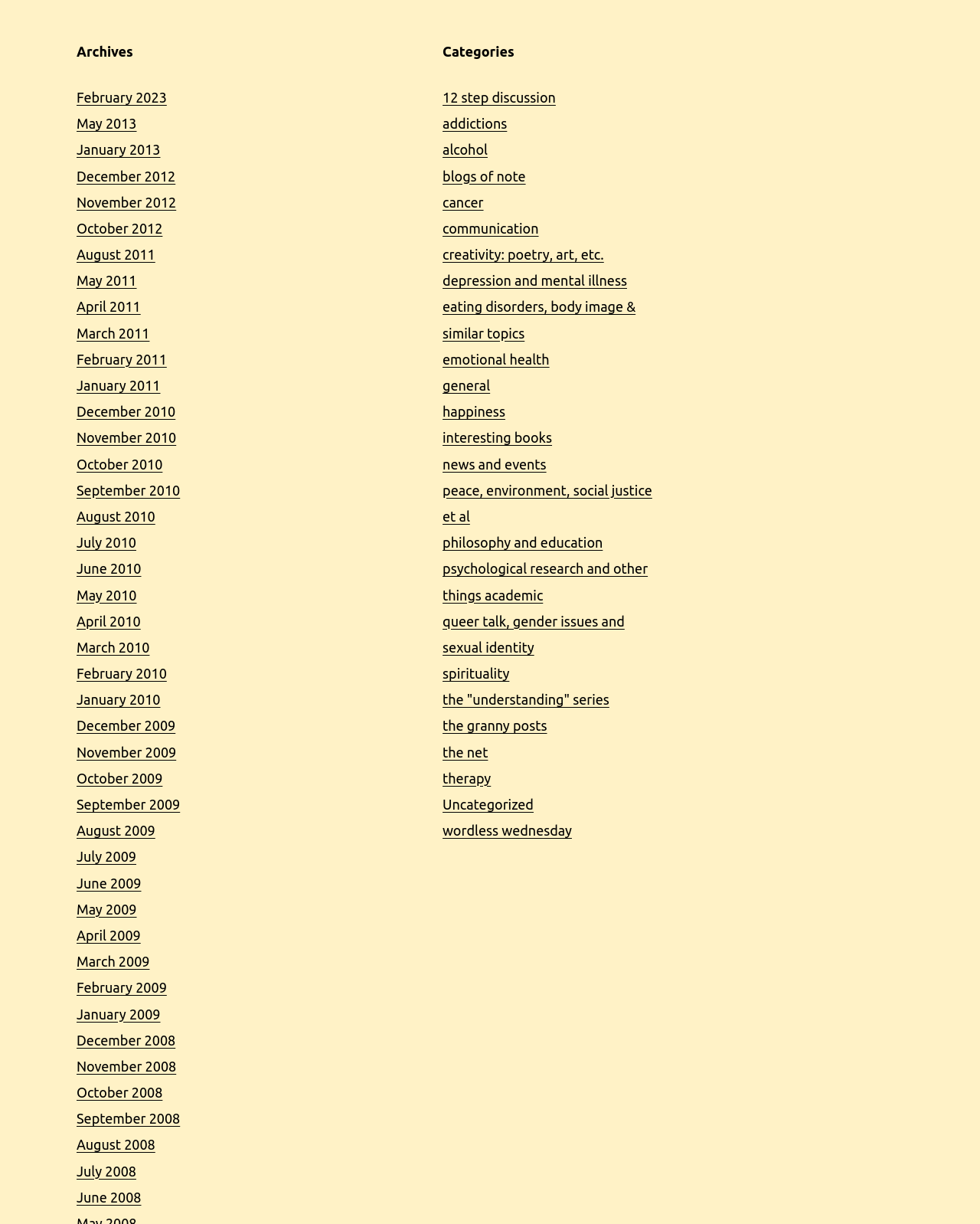Show the bounding box coordinates of the element that should be clicked to complete the task: "Read the archives from 'January 2013'".

[0.078, 0.116, 0.164, 0.128]